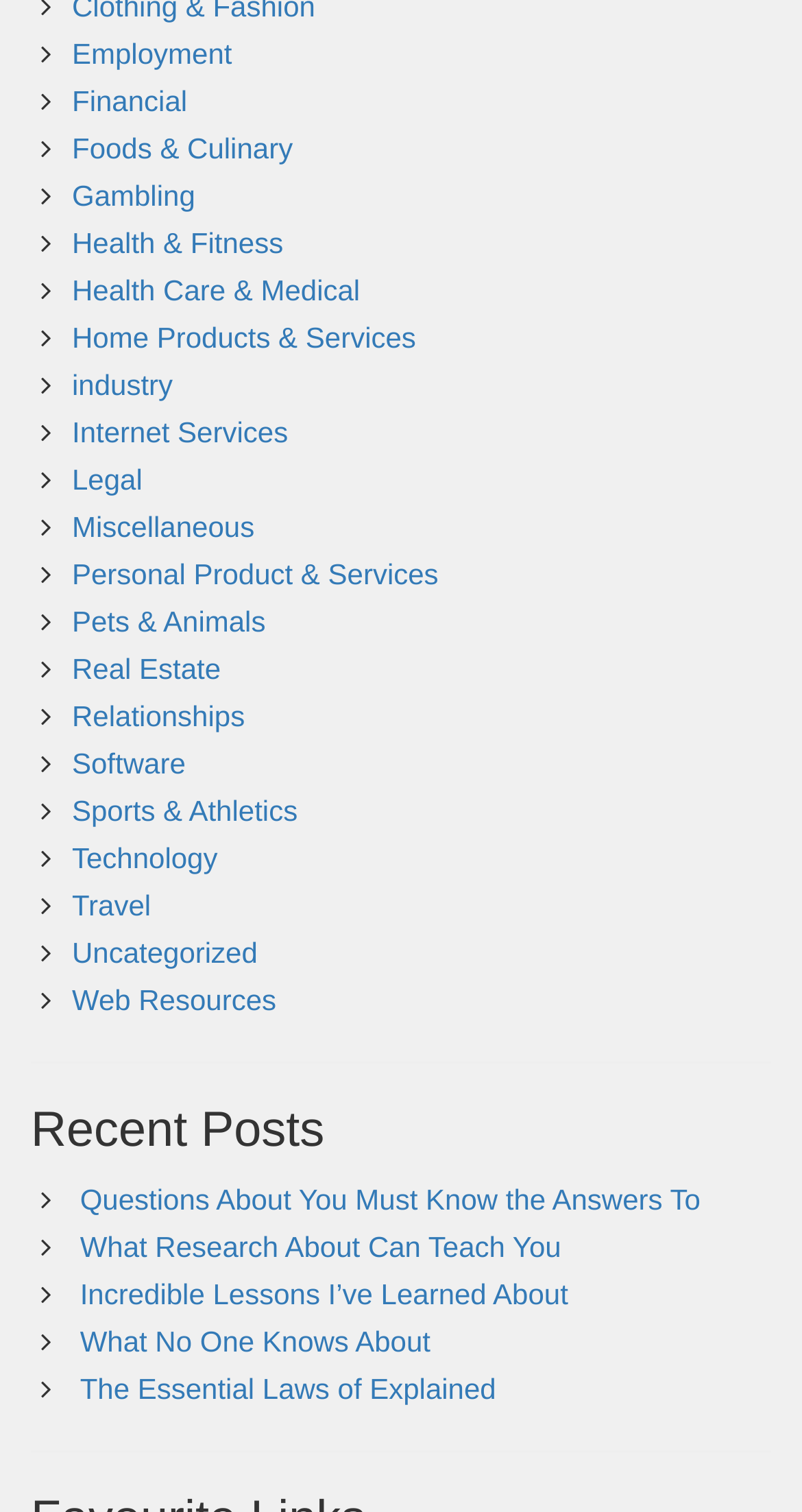Determine the bounding box coordinates of the clickable element to complete this instruction: "Click on Employment". Provide the coordinates in the format of four float numbers between 0 and 1, [left, top, right, bottom].

[0.09, 0.025, 0.289, 0.046]